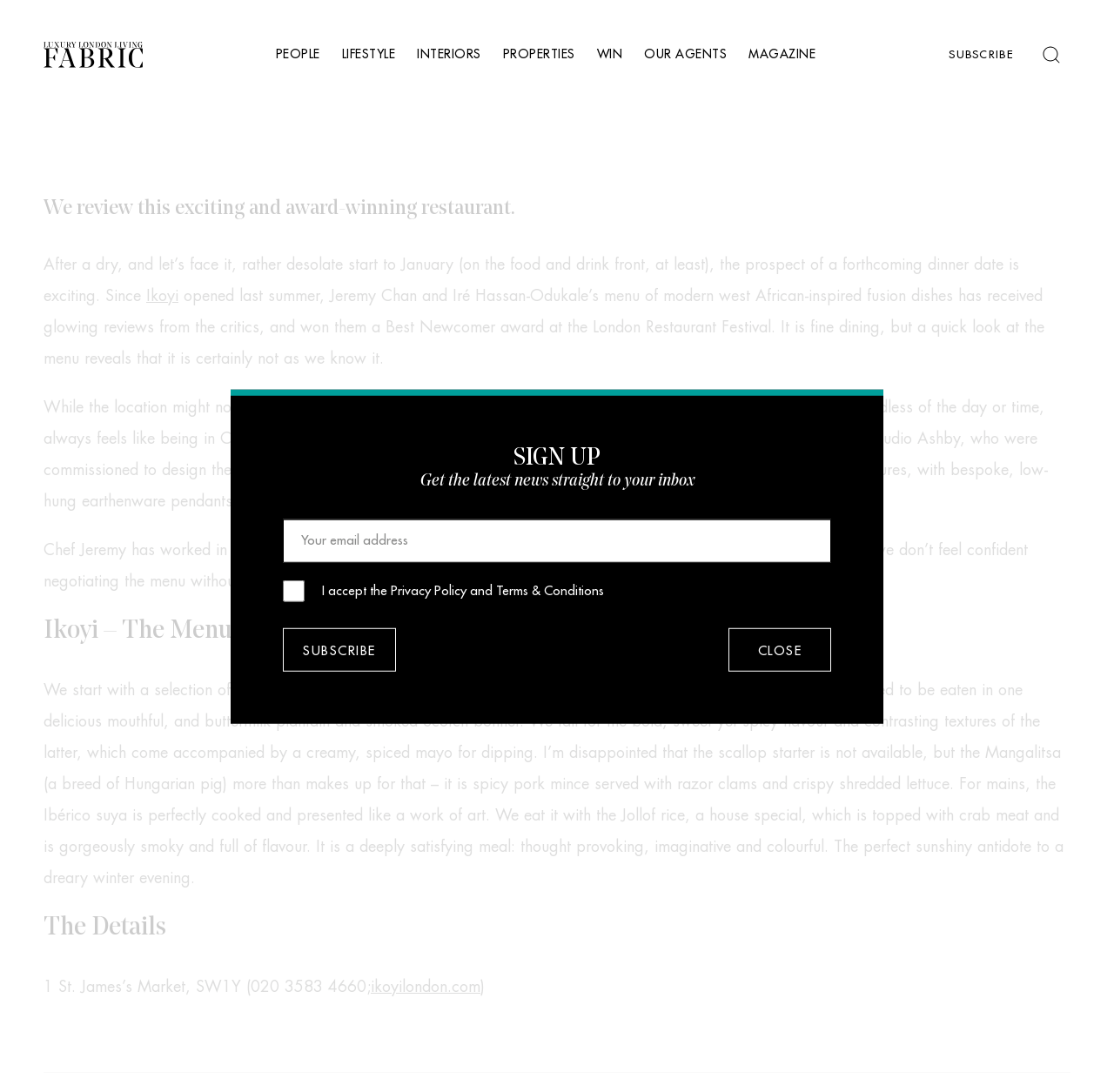Determine the bounding box coordinates of the clickable region to execute the instruction: "Visit the 'Ikoyi' restaurant website". The coordinates should be four float numbers between 0 and 1, denoted as [left, top, right, bottom].

[0.333, 0.896, 0.431, 0.911]